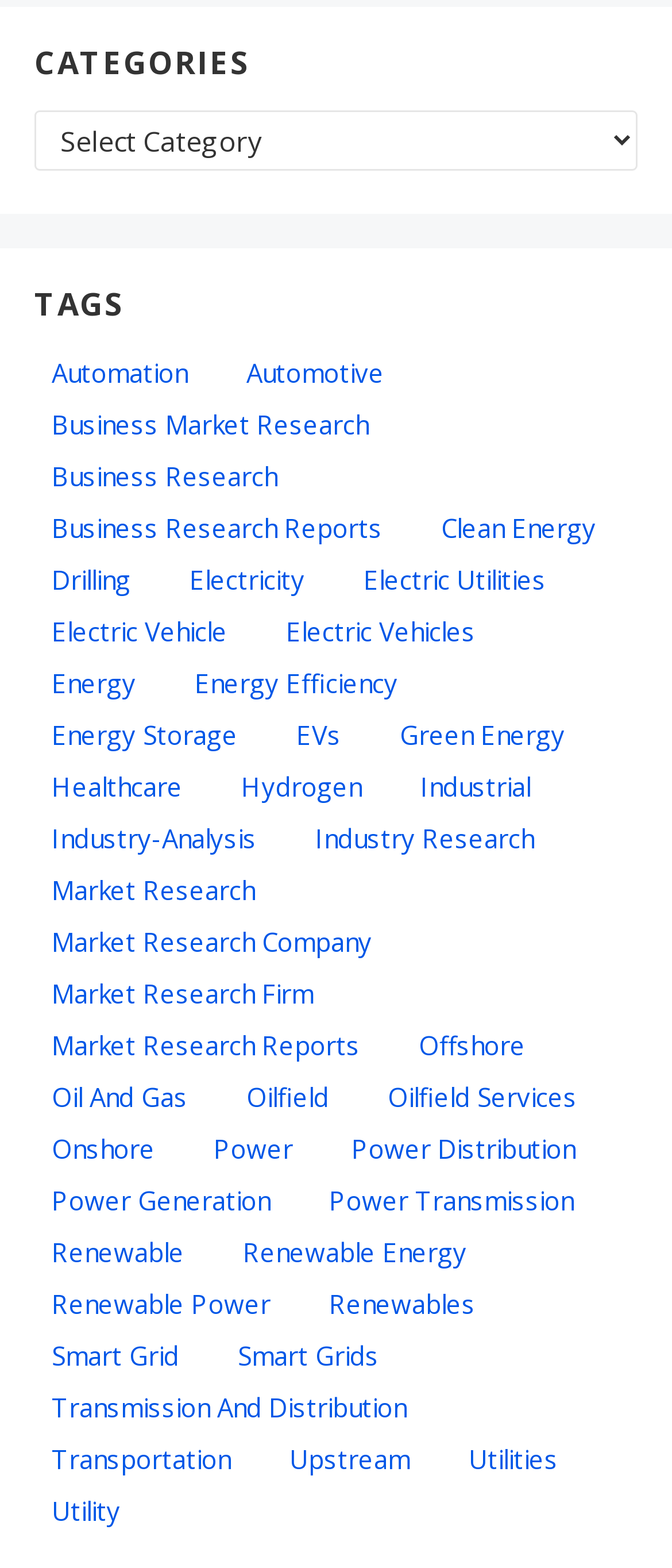Find the bounding box coordinates for the HTML element described in this sentence: "Utility". Provide the coordinates as four float numbers between 0 and 1, in the format [left, top, right, bottom].

[0.051, 0.95, 0.205, 0.978]